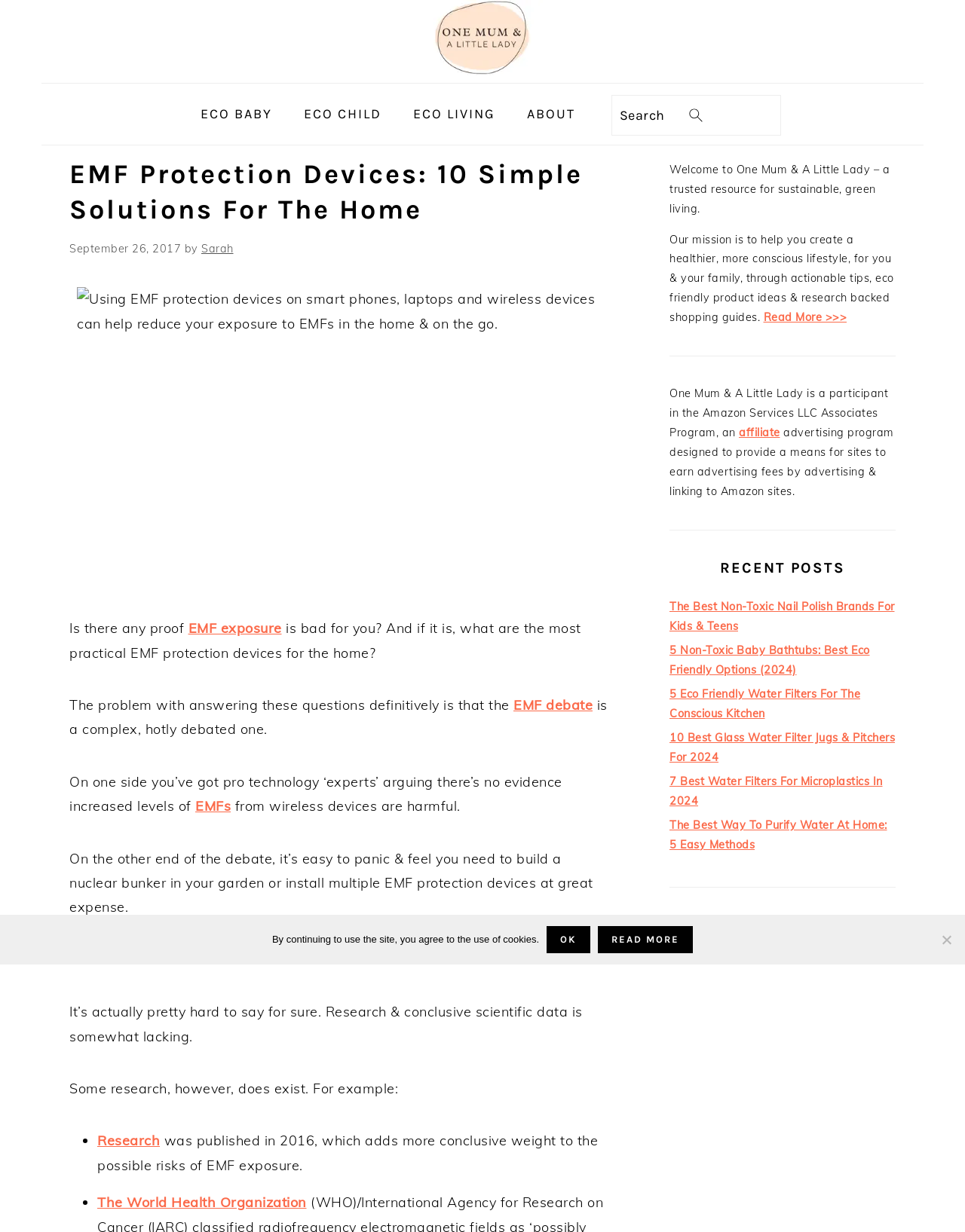Please provide the bounding box coordinates for the element that needs to be clicked to perform the following instruction: "Click the 'ECO BABY' link". The coordinates should be given as four float numbers between 0 and 1, i.e., [left, top, right, bottom].

[0.191, 0.072, 0.298, 0.113]